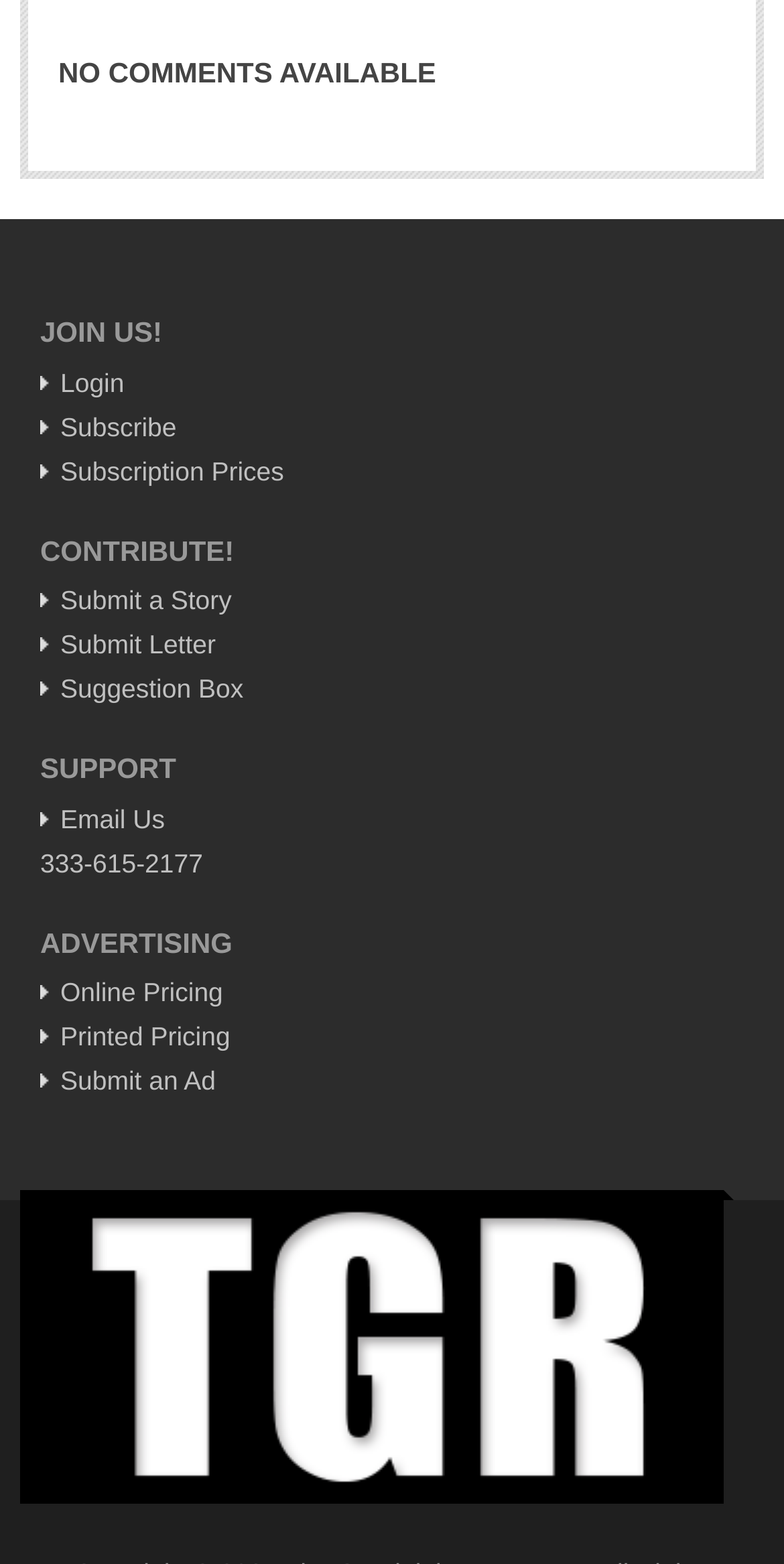Kindly determine the bounding box coordinates for the clickable area to achieve the given instruction: "Submit a Story".

[0.051, 0.375, 0.296, 0.394]